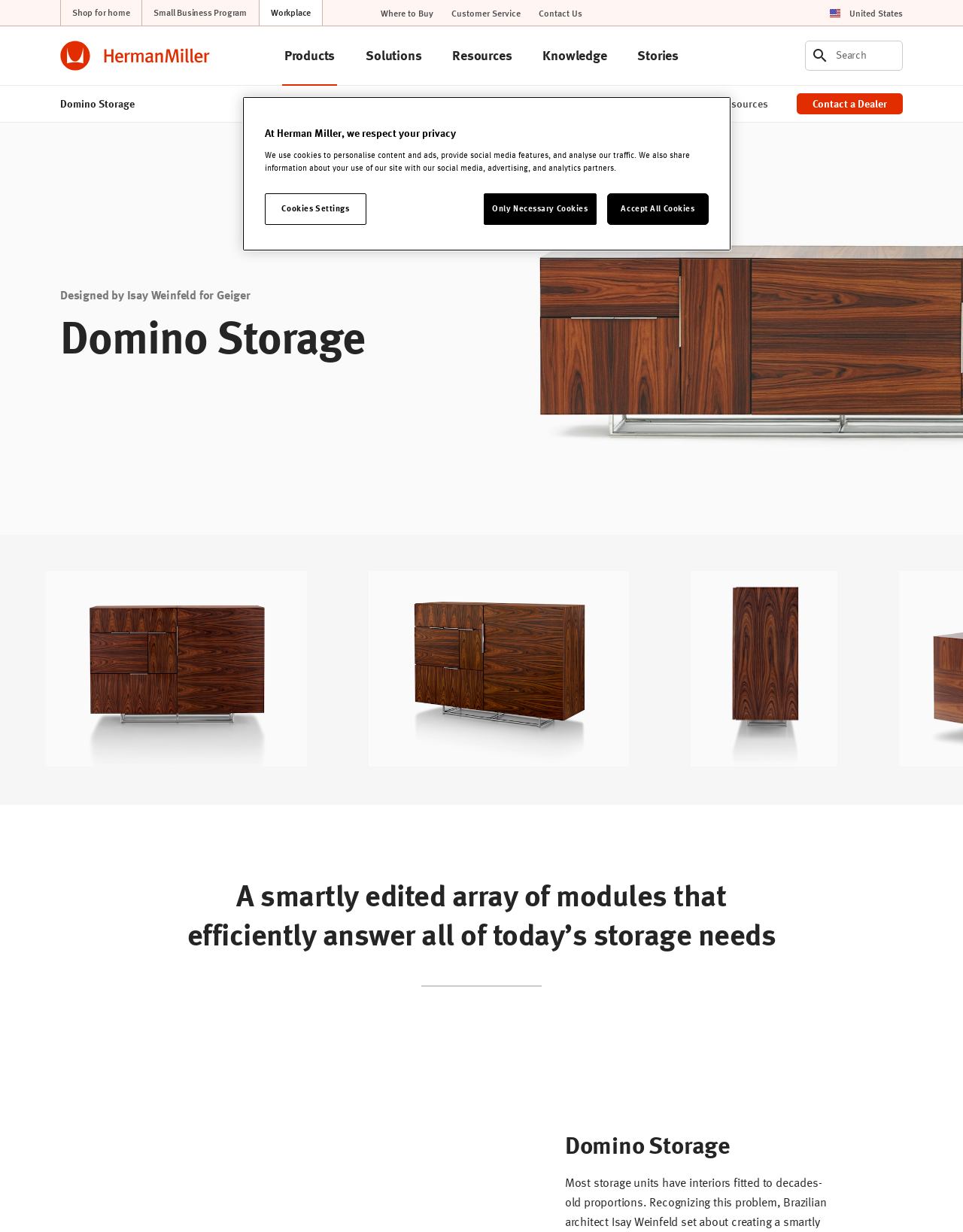Carefully examine the image and provide an in-depth answer to the question: What is the name of the storage cabinet?

I found the answer by looking at the heading element with the text 'Domino Storage' which is a prominent element on the webpage, indicating that it is the name of the product being showcased.